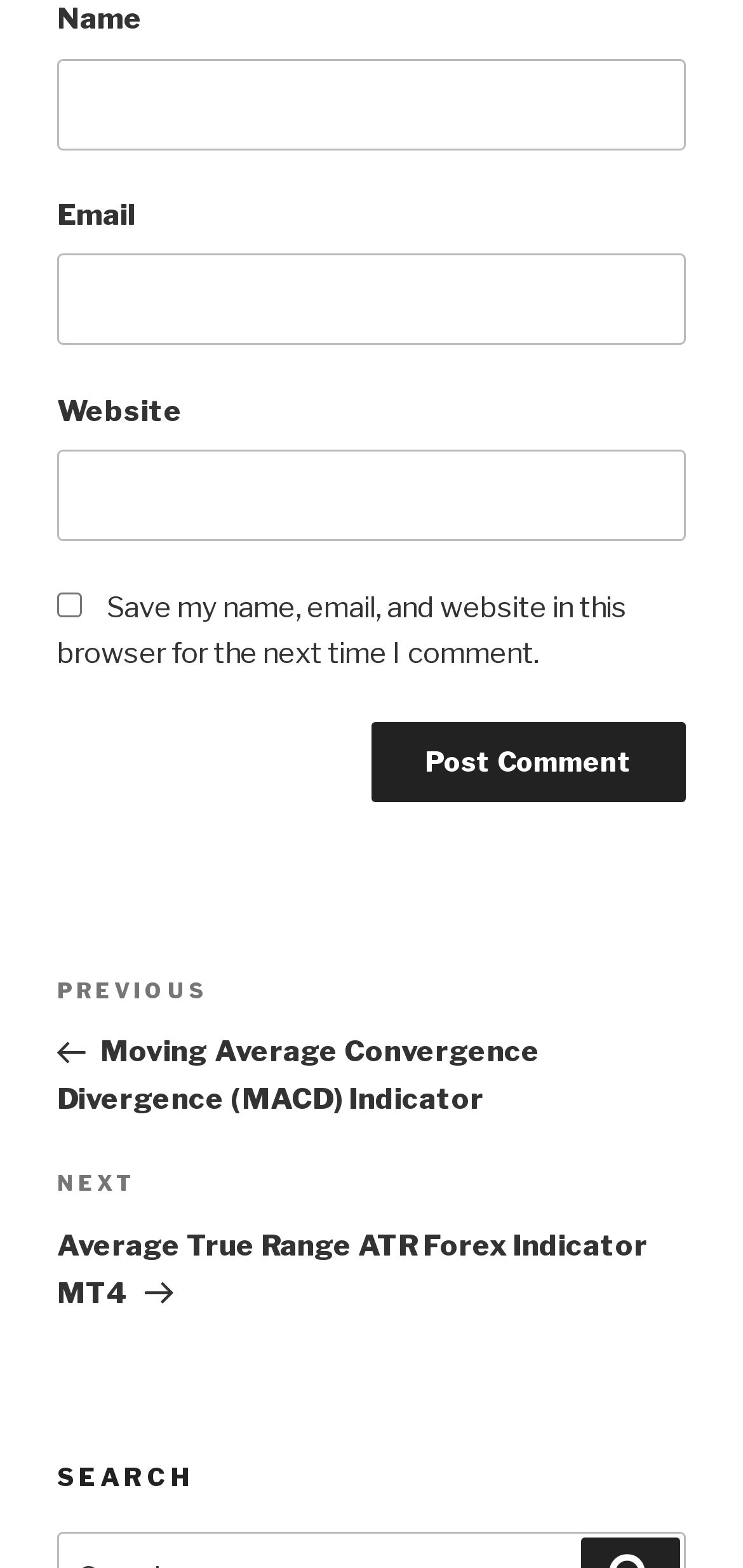What type of content is available on this webpage?
From the image, provide a succinct answer in one word or a short phrase.

Blog posts